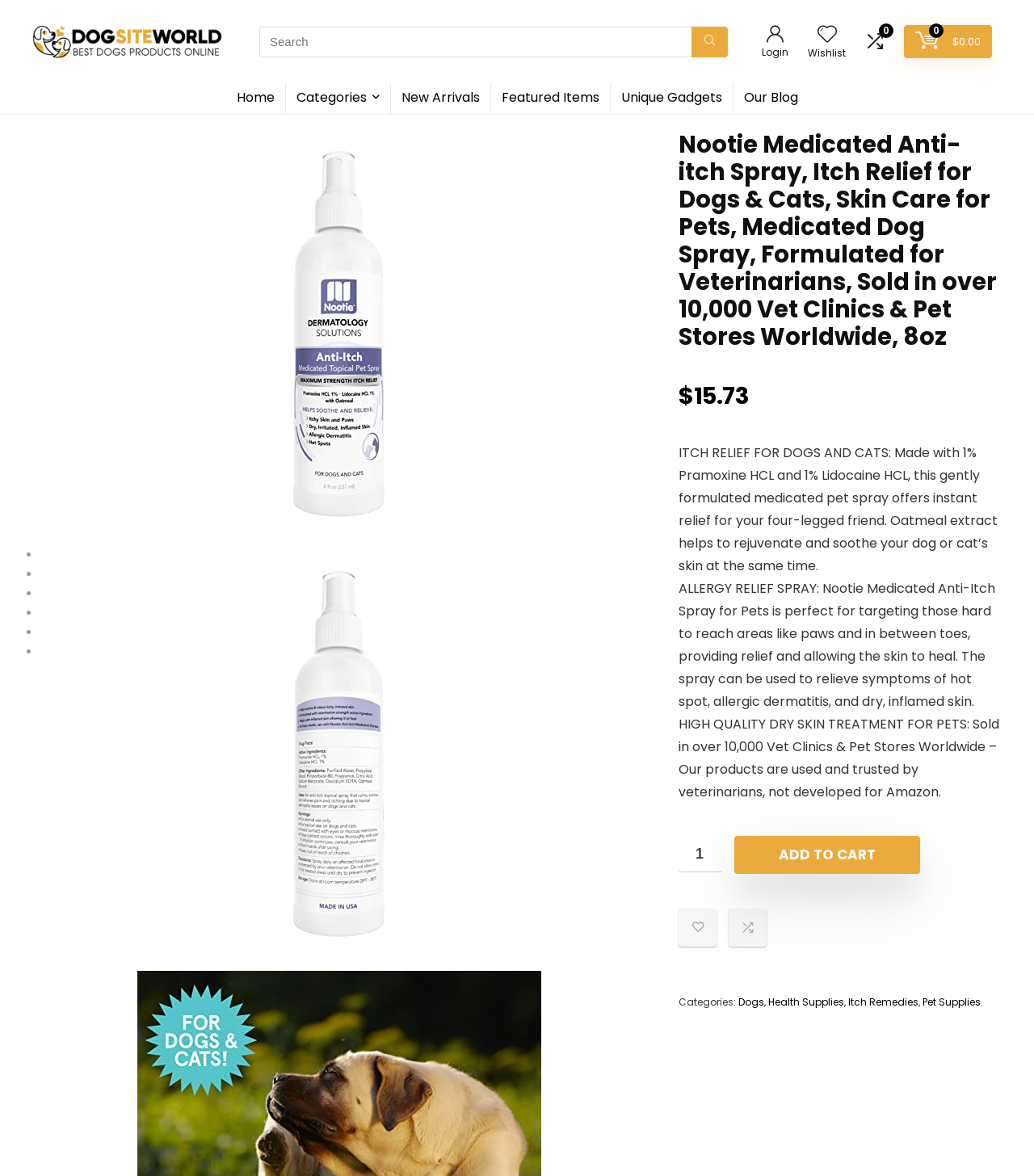Please find the main title text of this webpage.

Nootie Medicated Anti-itch Spray, Itch Relief for Dogs & Cats, Skin Care for Pets, Medicated Dog Spray, Formulated for Veterinarians, Sold in over 10,000 Vet Clinics & Pet Stores Worldwide, 8oz